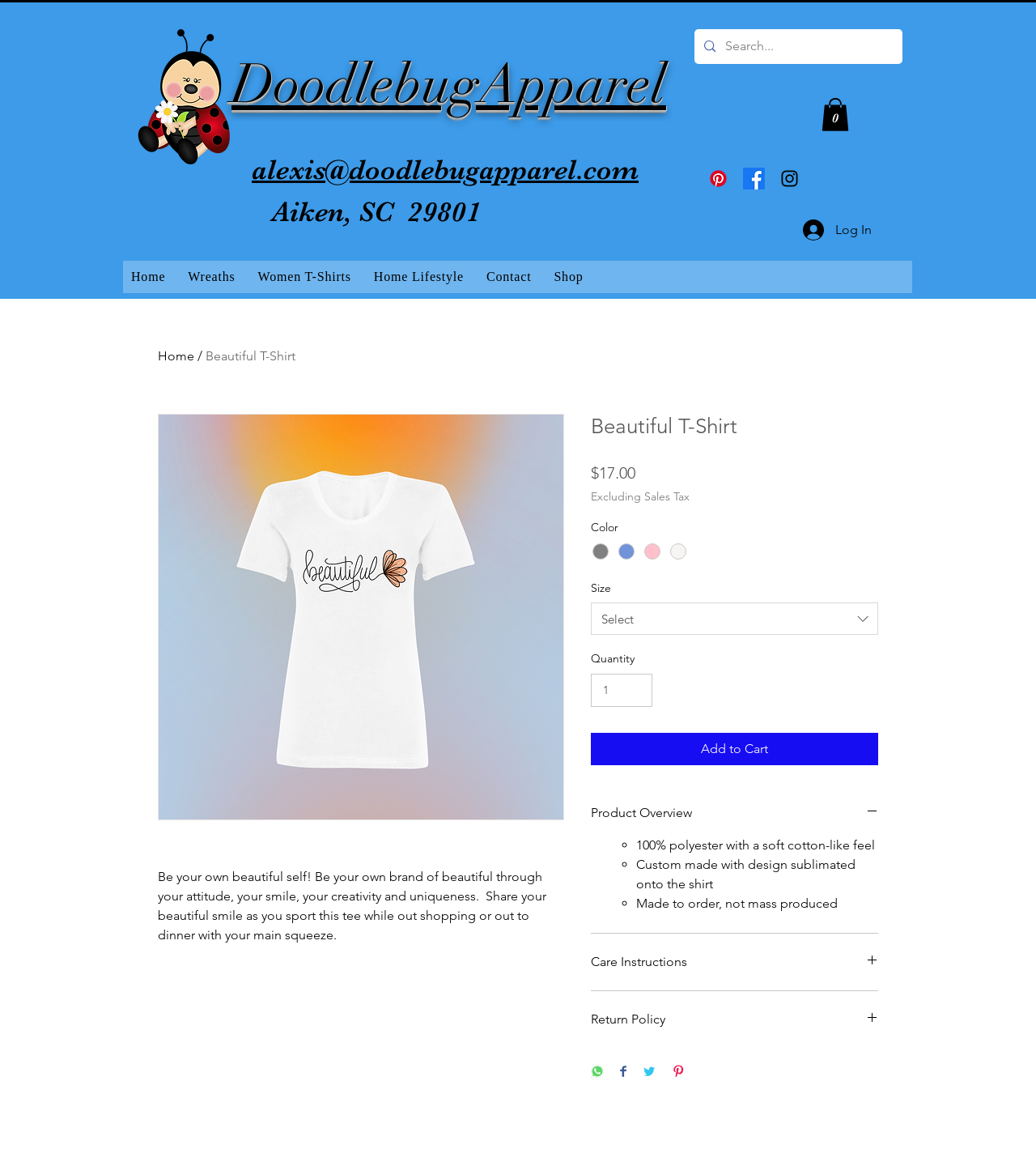Pinpoint the bounding box coordinates of the clickable area needed to execute the instruction: "Log in to your account". The coordinates should be specified as four float numbers between 0 and 1, i.e., [left, top, right, bottom].

[0.764, 0.185, 0.852, 0.211]